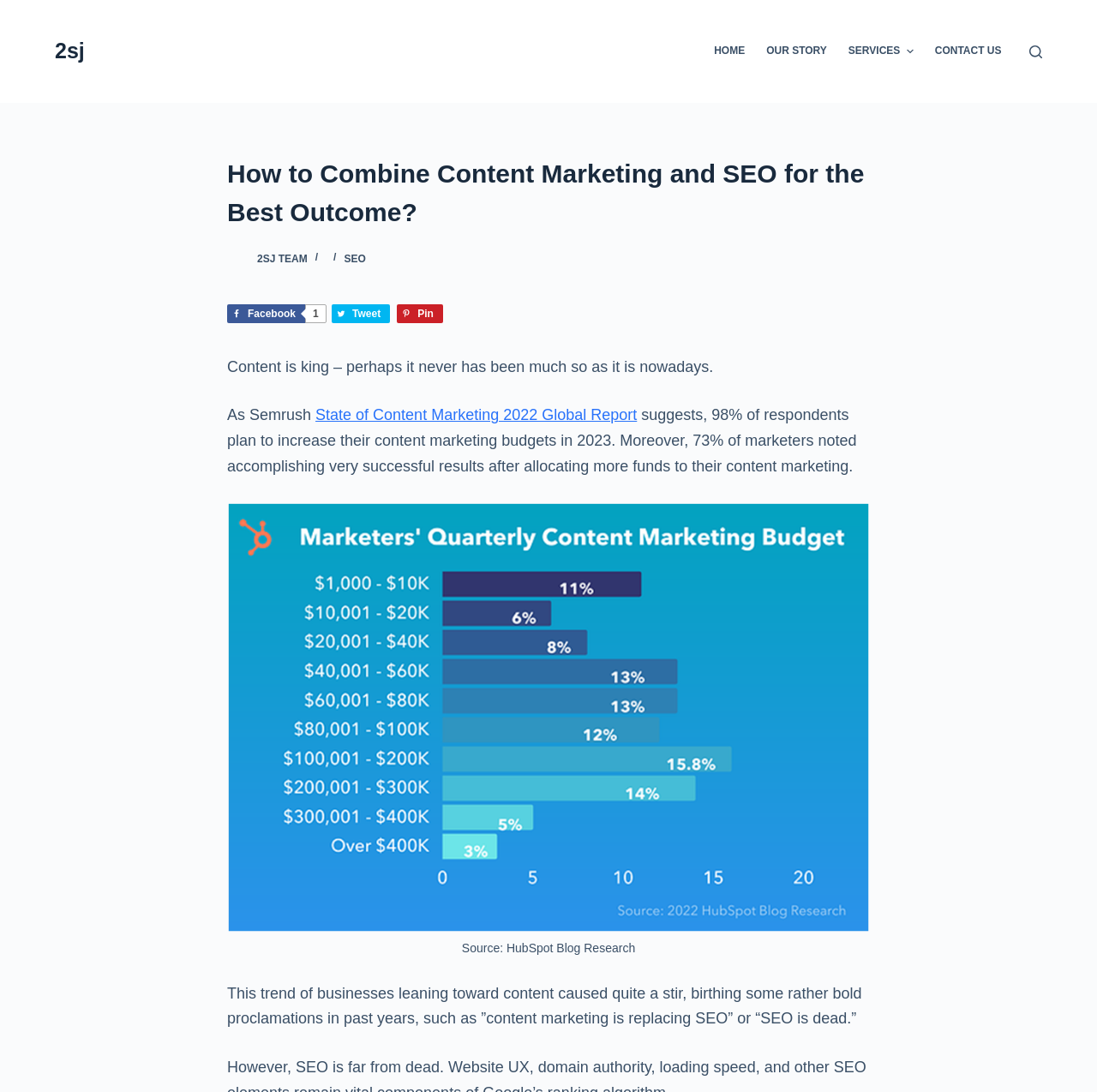How many marketers noted accomplishing very successful results after allocating more funds to their content marketing?
Use the information from the image to give a detailed answer to the question.

According to the text, '73% of marketers noted accomplishing very successful results after allocating more funds to their content marketing.' This information is provided to support the effectiveness of content marketing.